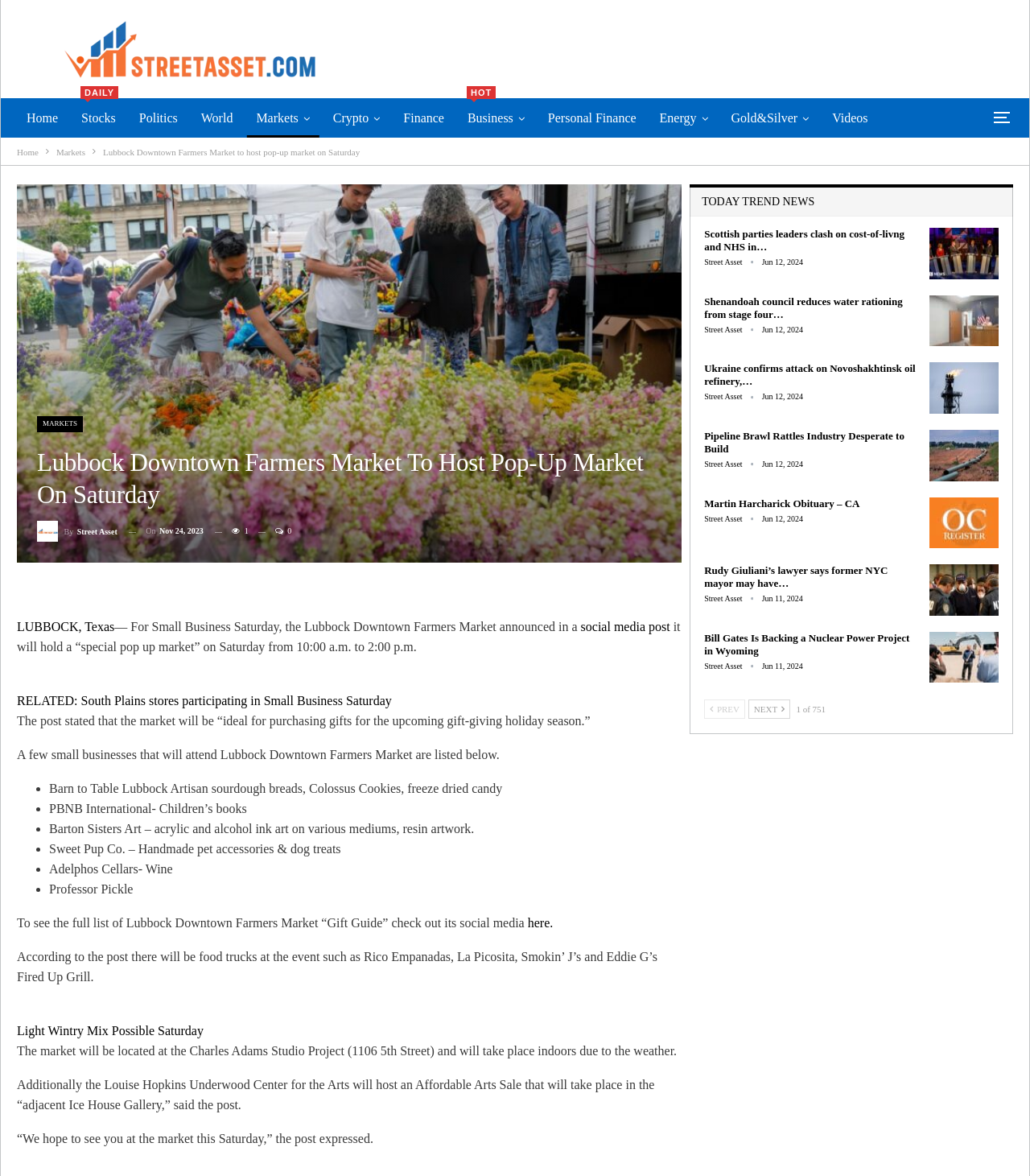Determine the bounding box coordinates (top-left x, top-left y, bottom-right x, bottom-right y) of the UI element described in the following text: Markets

[0.239, 0.084, 0.31, 0.117]